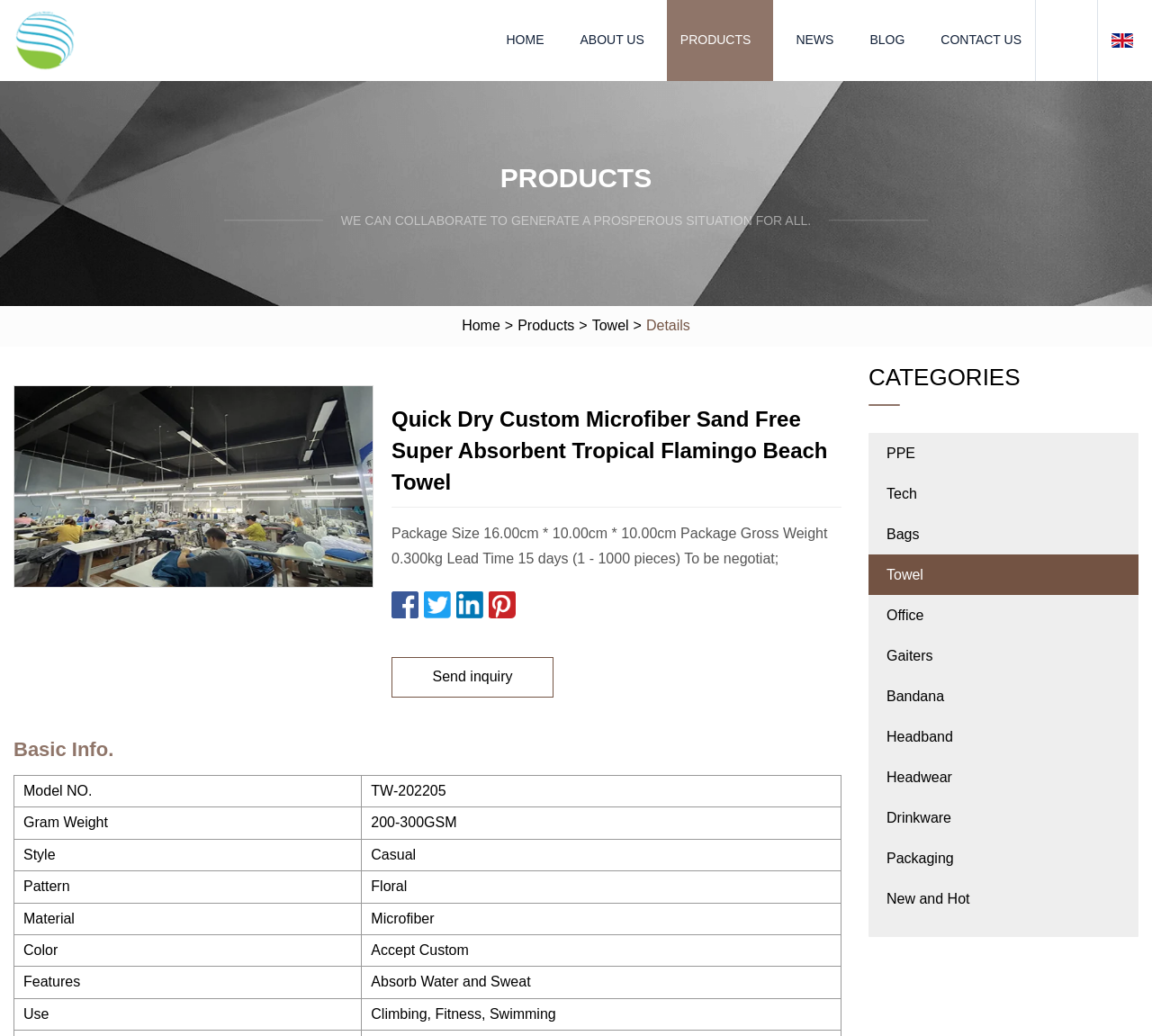Describe in detail what you see on the webpage.

This webpage is about a product, specifically a beach towel, with a focus on its features and details. At the top, there is a navigation menu with links to different sections of the website, including "HOME", "ABOUT US", "PRODUCTS", "NEWS", "BLOG", and "CONTACT US". Below the navigation menu, there is a banner image that spans the entire width of the page.

On the left side of the page, there is a section with a heading "PRODUCTS" and a subheading "WE CAN COLLABORATE TO GENERATE A PROSPEROUS SITUATION FOR ALL." Below this section, there are links to different product categories, including "Home", "Products", "Towel", and others.

The main content of the page is dedicated to the beach towel product, with a large image of the towel displayed prominently. Below the image, there is a heading with the product name, "Quick Dry Custom Microfiber Sand Free Super Absorbent Tropical Flamingo Beach Towel". This is followed by a section with details about the product, including its package size, weight, and lead time.

On the right side of the page, there are social media links, including Facebook, Twitter, LinkedIn, Pinterest, and Print. Below these links, there is a "Send inquiry" button.

Further down the page, there is a section with basic information about the product, including its model number, gram weight, style, pattern, material, color, features, and use. This information is presented in a table format with rows and columns.

At the bottom of the page, there is a section with categories, including "PPE", "Tech", "Bags", "Towel", and others. Each category has a link to a corresponding page.